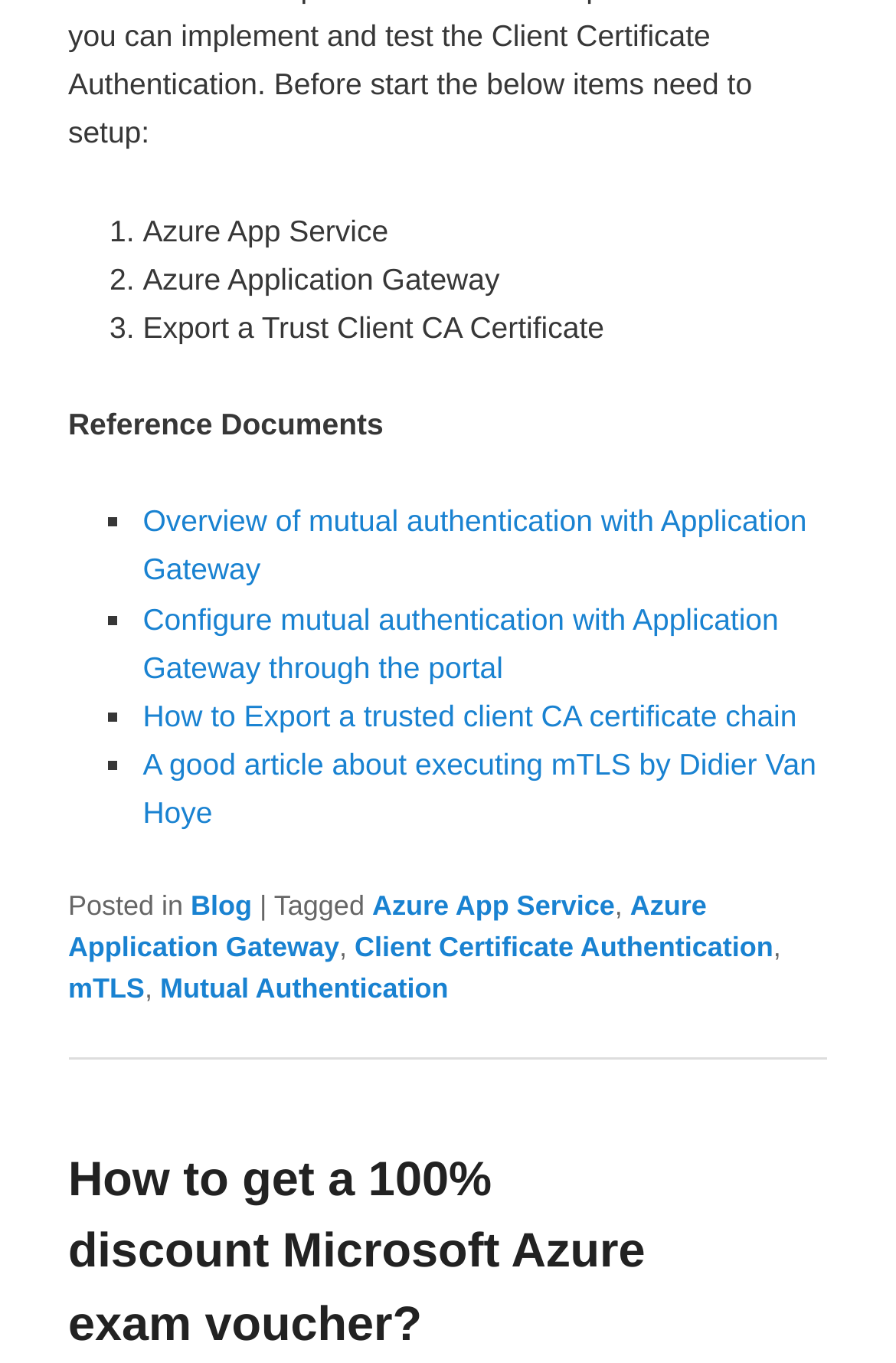Find the bounding box coordinates of the element to click in order to complete this instruction: "Click on Overview of mutual authentication with Application Gateway". The bounding box coordinates must be four float numbers between 0 and 1, denoted as [left, top, right, bottom].

[0.159, 0.37, 0.9, 0.431]